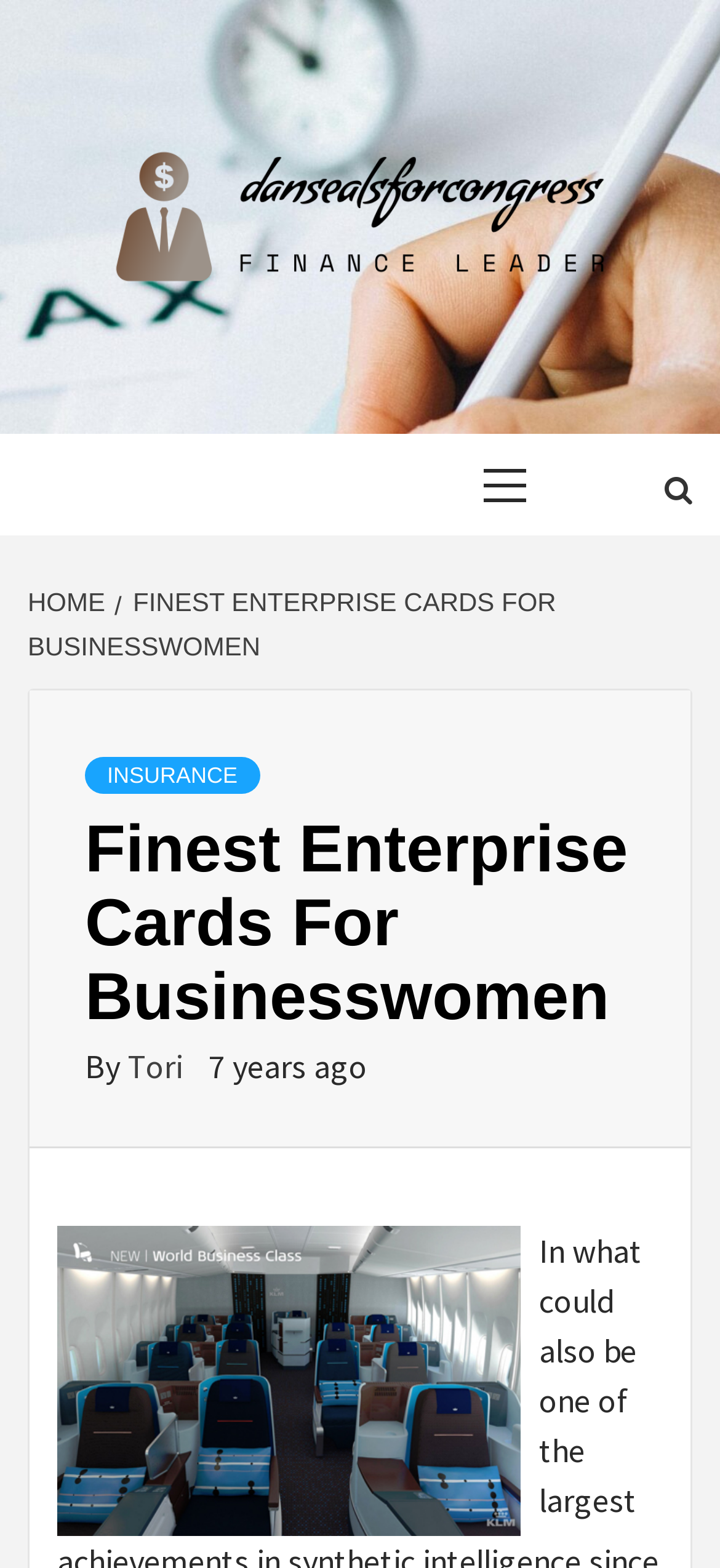Given the element description Acme Themes, predict the bounding box coordinates for the UI element in the webpage screenshot. The format should be (top-left x, top-left y, bottom-right x, bottom-right y), and the values should be between 0 and 1.

None